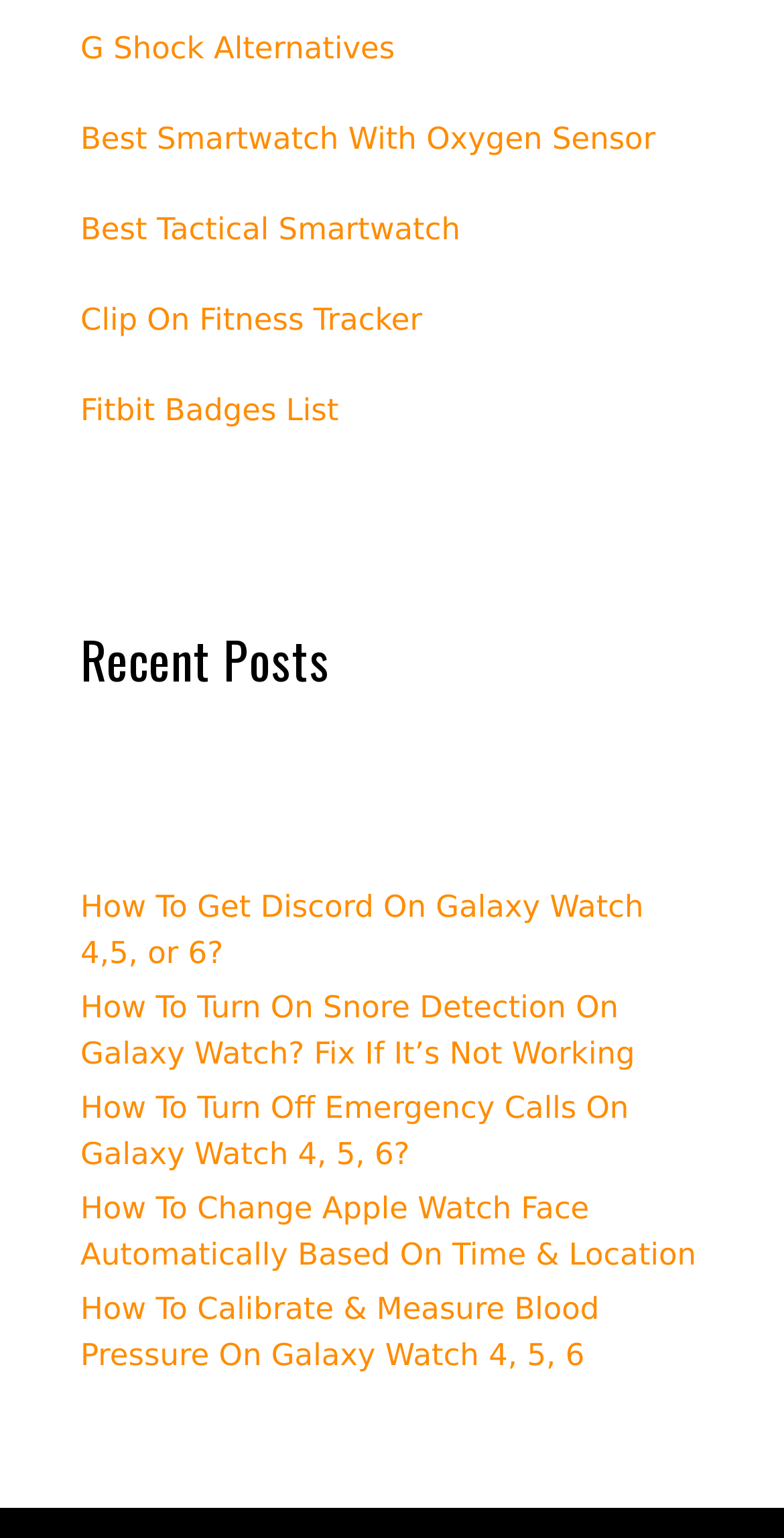What brand of smartwatch is mentioned in multiple posts?
Look at the image and respond with a single word or a short phrase.

Galaxy Watch